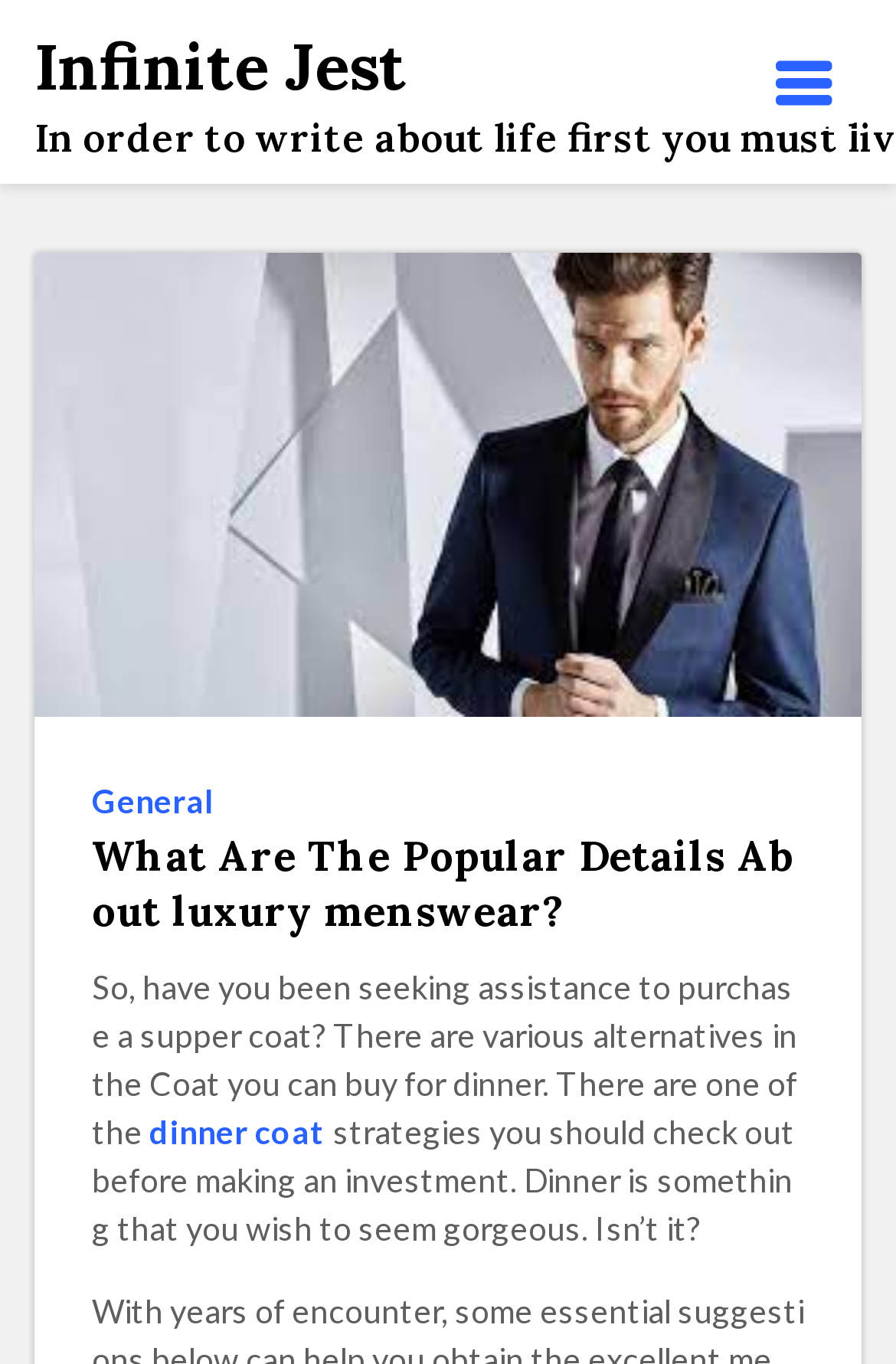What is the tone of the article?
Using the visual information, answer the question in a single word or phrase.

informative